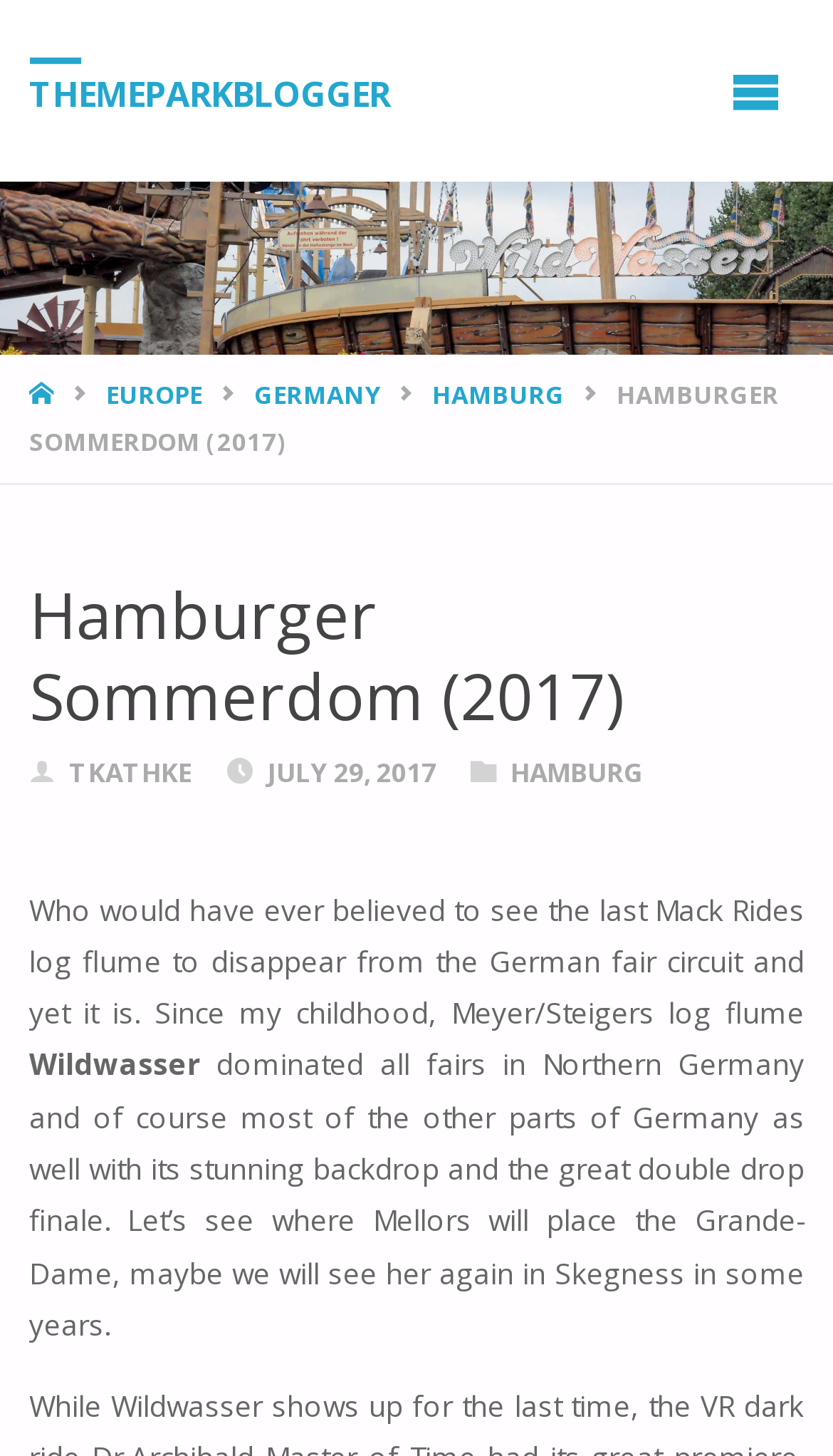From the webpage screenshot, predict the bounding box coordinates (top-left x, top-left y, bottom-right x, bottom-right y) for the UI element described here: TKathke

[0.083, 0.518, 0.231, 0.543]